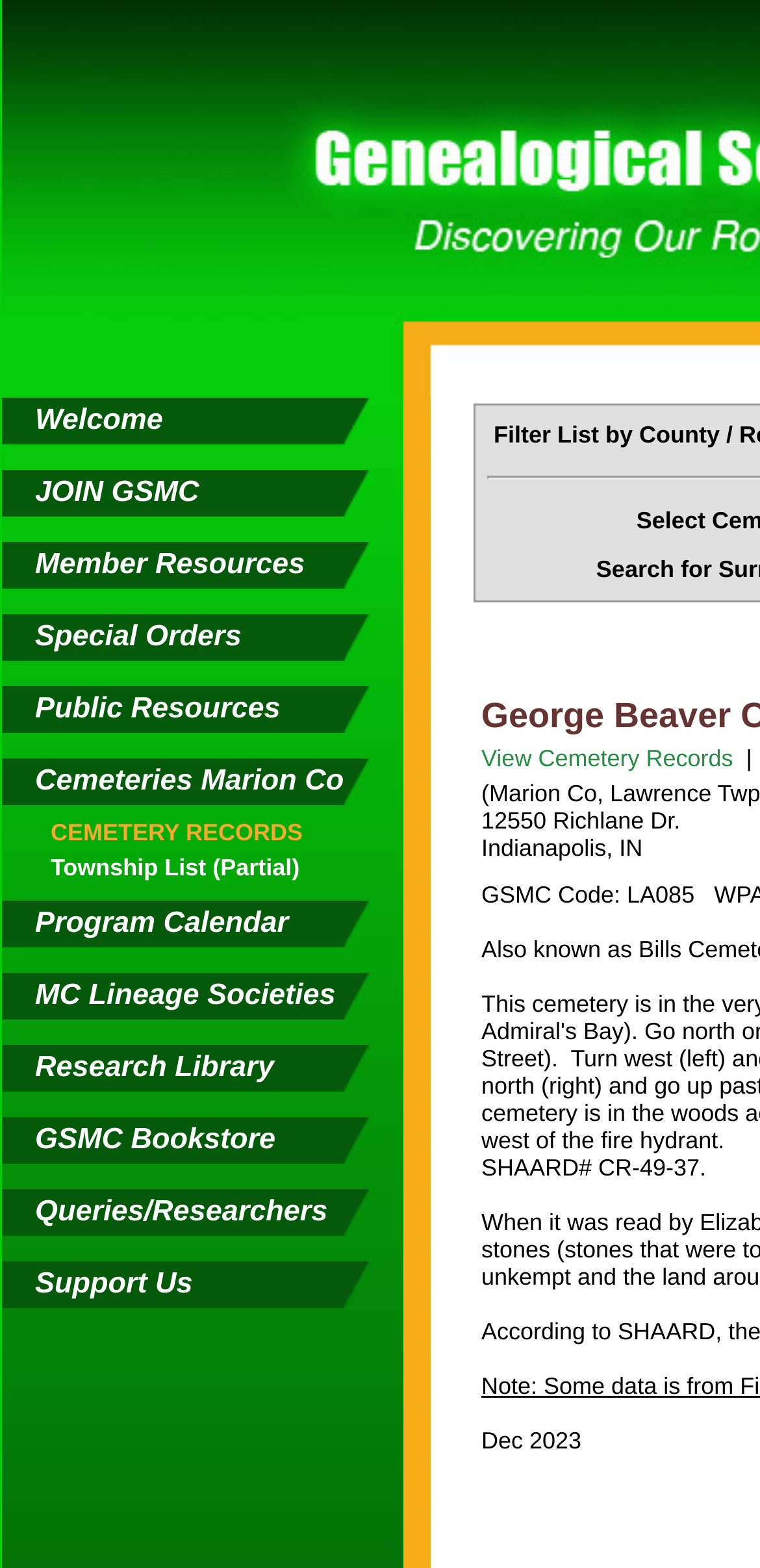What is the date mentioned on the webpage?
Please use the visual content to give a single word or phrase answer.

Dec 2023